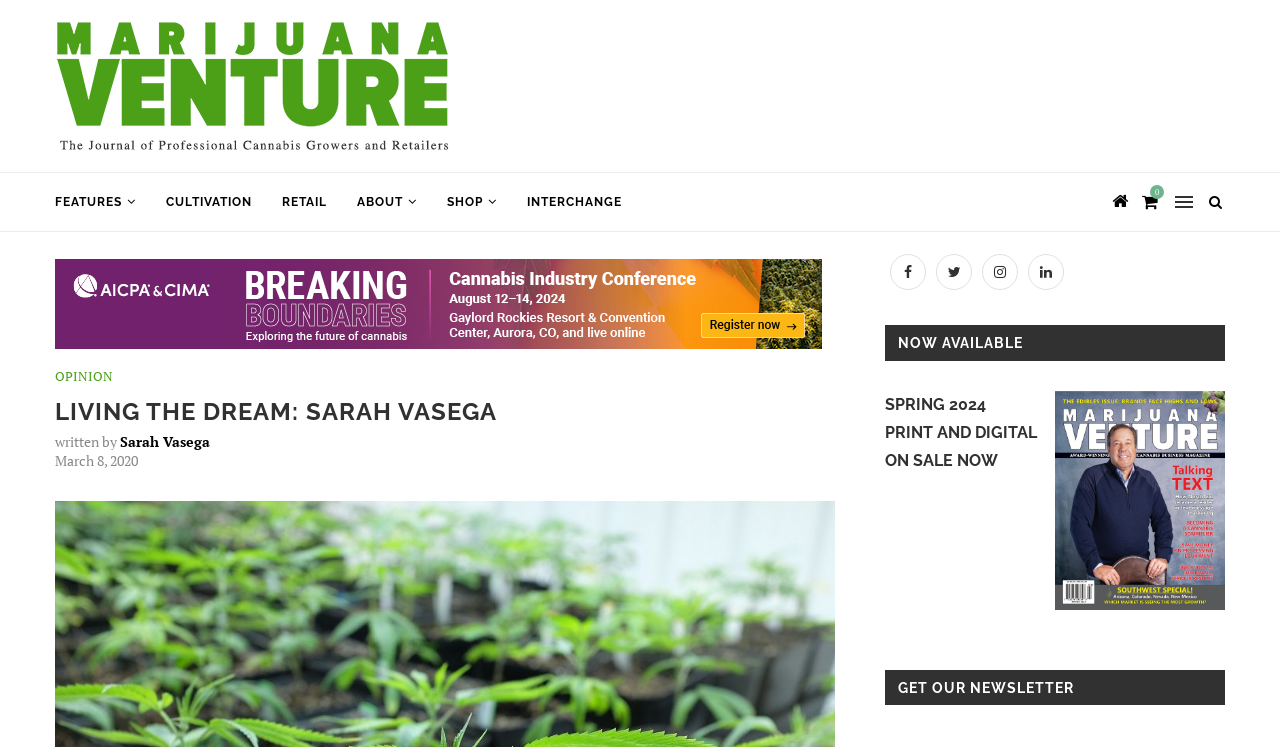What is the theme of the section below the article?
Craft a detailed and extensive response to the question.

I determined the theme of the section below the article by looking at the heading element, which is labeled 'GET OUR NEWSLETTER'. This suggests that the section is related to the publication's newsletter.